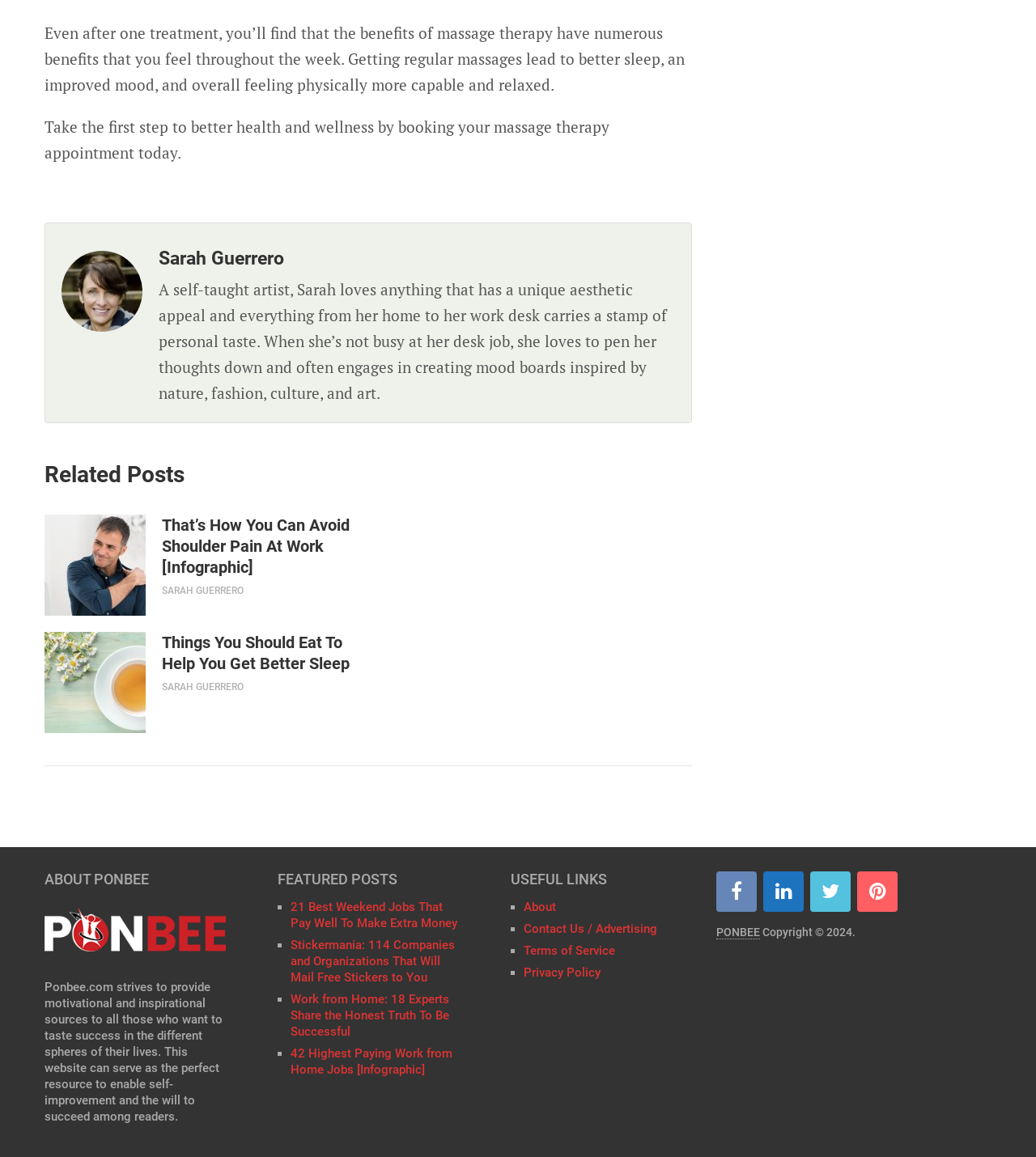Who is the author of the article?
Deliver a detailed and extensive answer to the question.

The heading 'Sarah Guerrero' is above the text 'A self-taught artist, Sarah loves anything that has a unique aesthetic appeal and everything from her home to her work desk carries a stamp of personal taste. When she’s not busy at her desk job, she loves to pen her thoughts down and often engages in creating mood boards inspired by nature, fashion, culture, and art.'